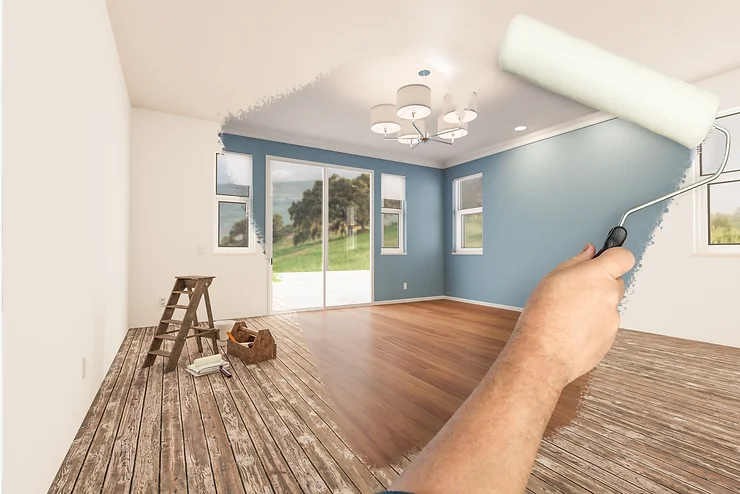Elaborate on the various elements present in the image.

The image captures a partially painted room, showcasing a blend of styles and functionality in home interior design. The focus is on a hand holding a paint roller, which is in the process of applying a fresh coat of light blue paint to one of the walls, emphasizing the transformative power of interior painting. To the left, a wooden ladder leans against the wall, alongside a small basket filled with painting supplies, indicating that the space is actively being worked on. 

Natural light streams through large sliding glass doors, which open to a view of greenery outside, enhancing the room's inviting atmosphere. The flooring is a warm, rich wood, contrasting beautifully with the painted wall. A stylish chandelier hangs from the ceiling, adding elegance to the space, while the unfinished wall reveals the room's potential for beauty and personalization. This image encapsulates the importance of painting in home aesthetics, suggesting that a fresh coat can rejuvenate any interior, making it a valuable guide for homeowners considering their next painting project.